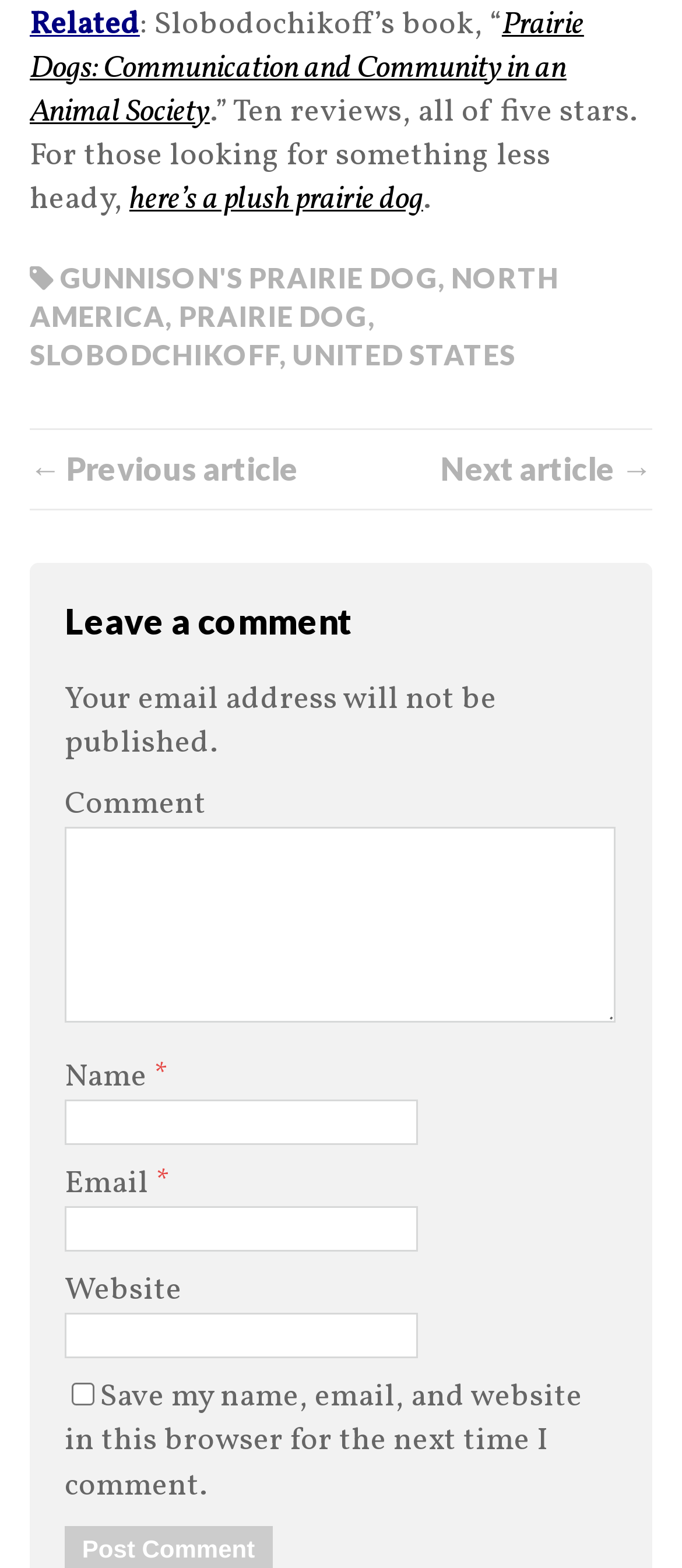Determine the bounding box coordinates for the area you should click to complete the following instruction: "Click on the link 'GUNNISON'S PRAIRIE DOG'".

[0.088, 0.166, 0.642, 0.187]